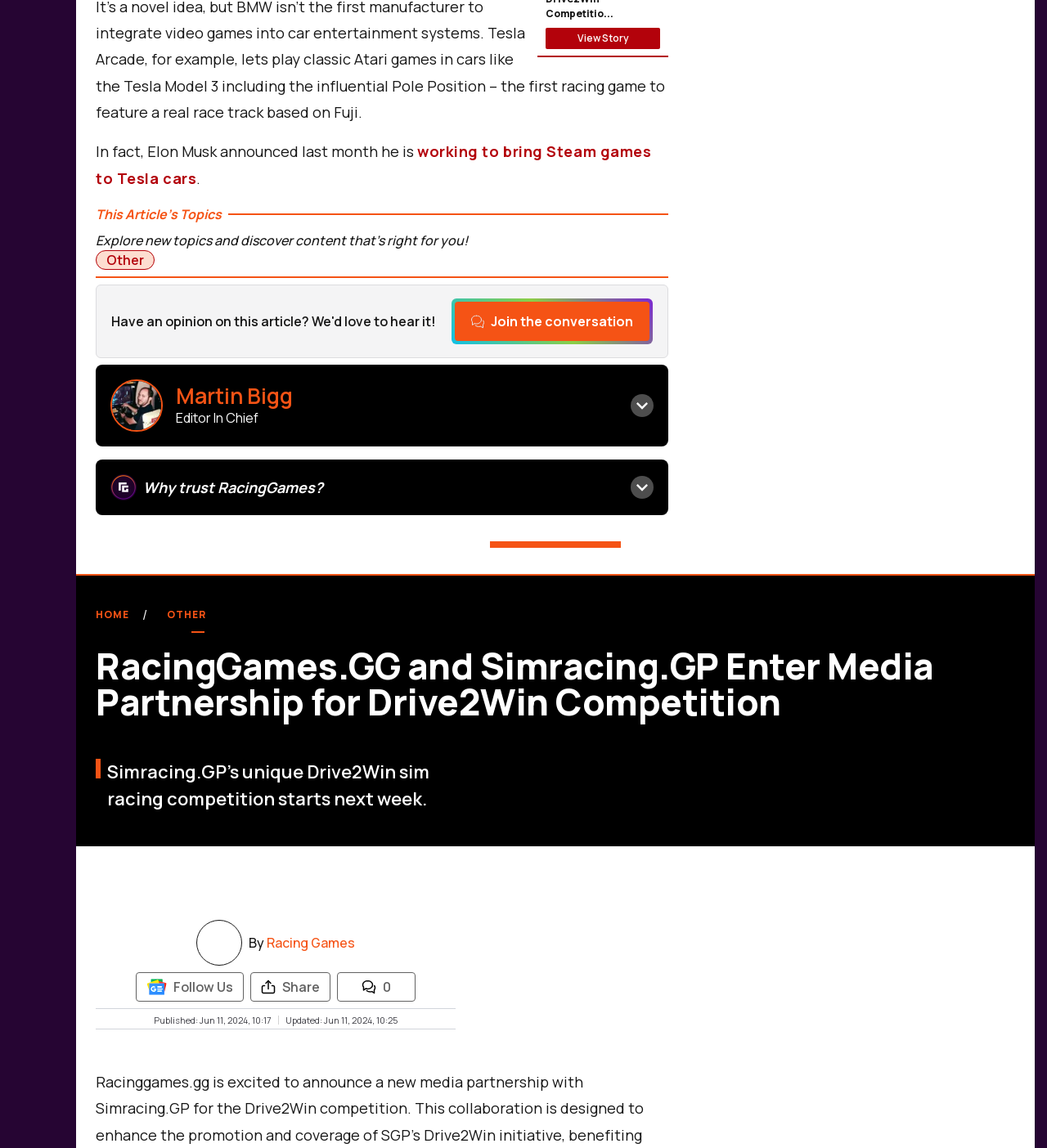Determine the bounding box coordinates of the region to click in order to accomplish the following instruction: "View Story". Provide the coordinates as four float numbers between 0 and 1, specifically [left, top, right, bottom].

[0.521, 0.024, 0.63, 0.042]